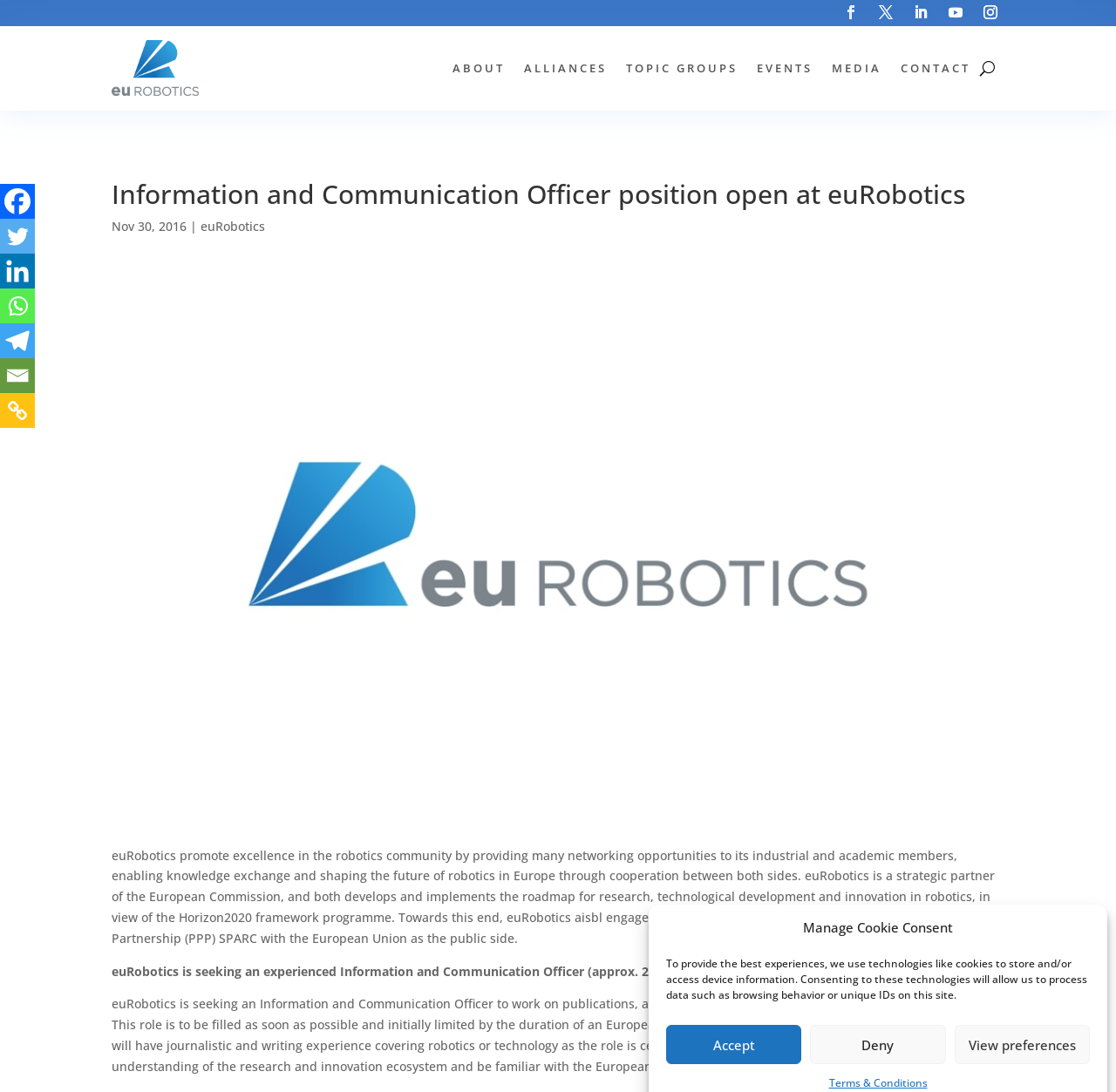Could you determine the bounding box coordinates of the clickable element to complete the instruction: "Click the ABOUT link"? Provide the coordinates as four float numbers between 0 and 1, i.e., [left, top, right, bottom].

[0.405, 0.055, 0.452, 0.069]